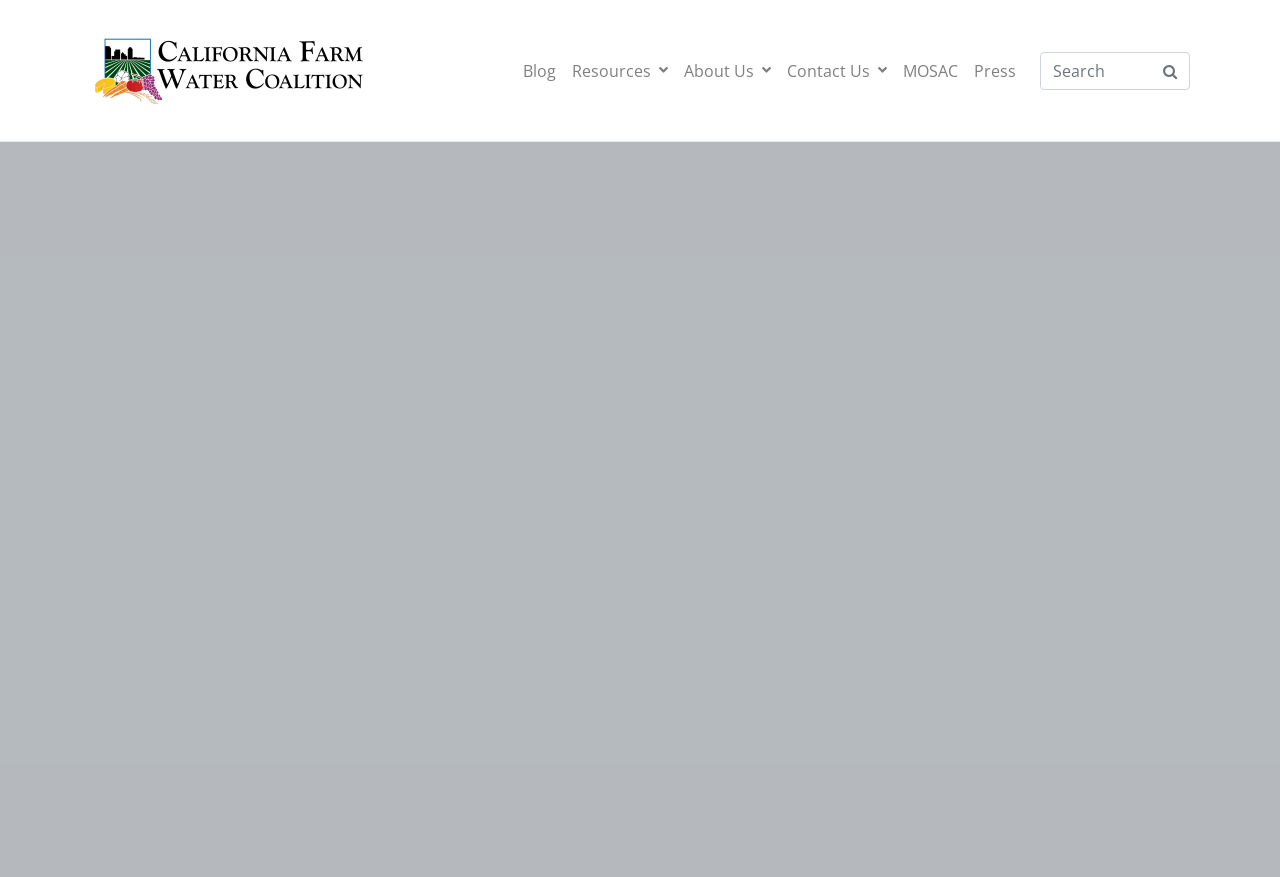Respond to the following query with just one word or a short phrase: 
What is the purpose of the search box?

To search the website